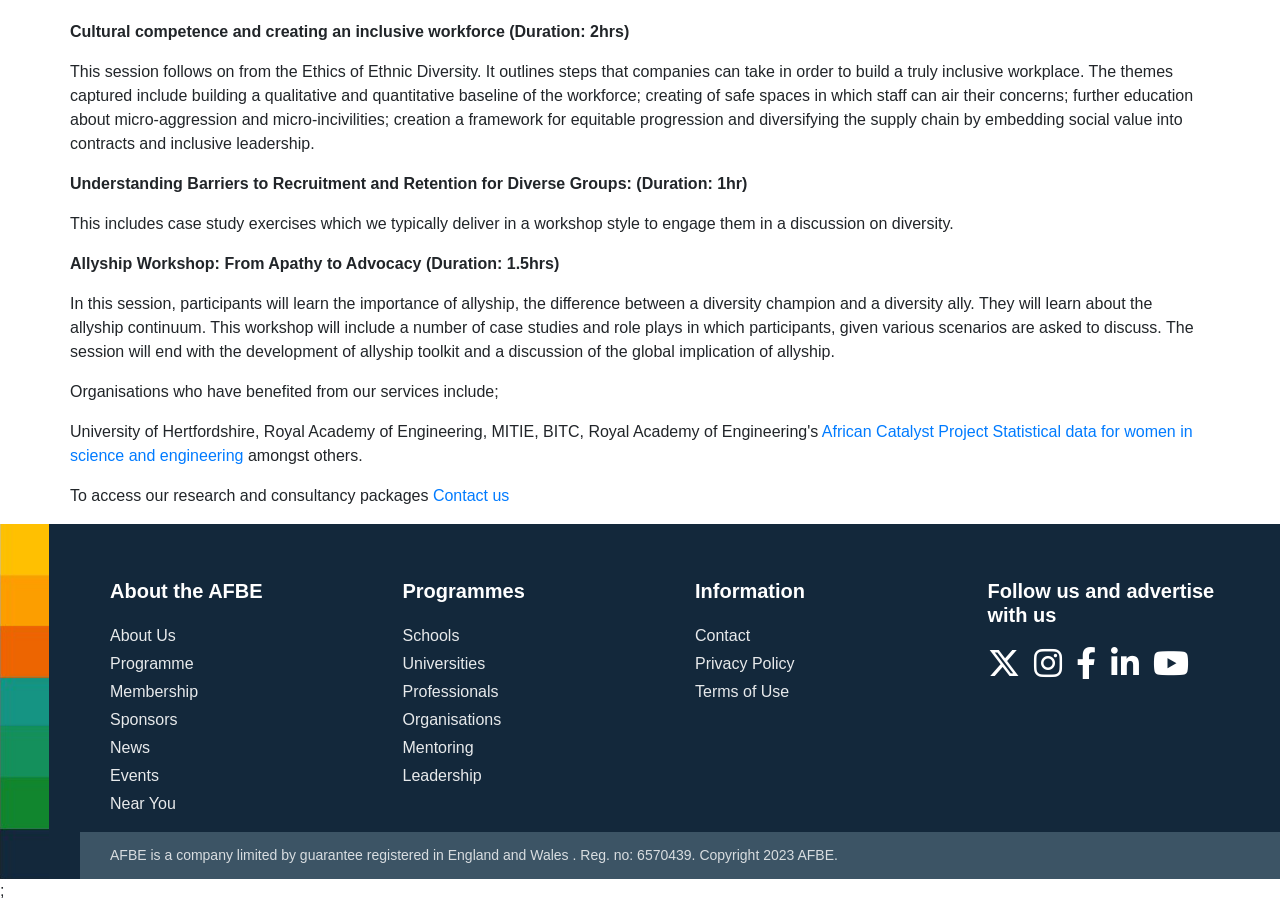Please locate the bounding box coordinates for the element that should be clicked to achieve the following instruction: "Find a mover". Ensure the coordinates are given as four float numbers between 0 and 1, i.e., [left, top, right, bottom].

None